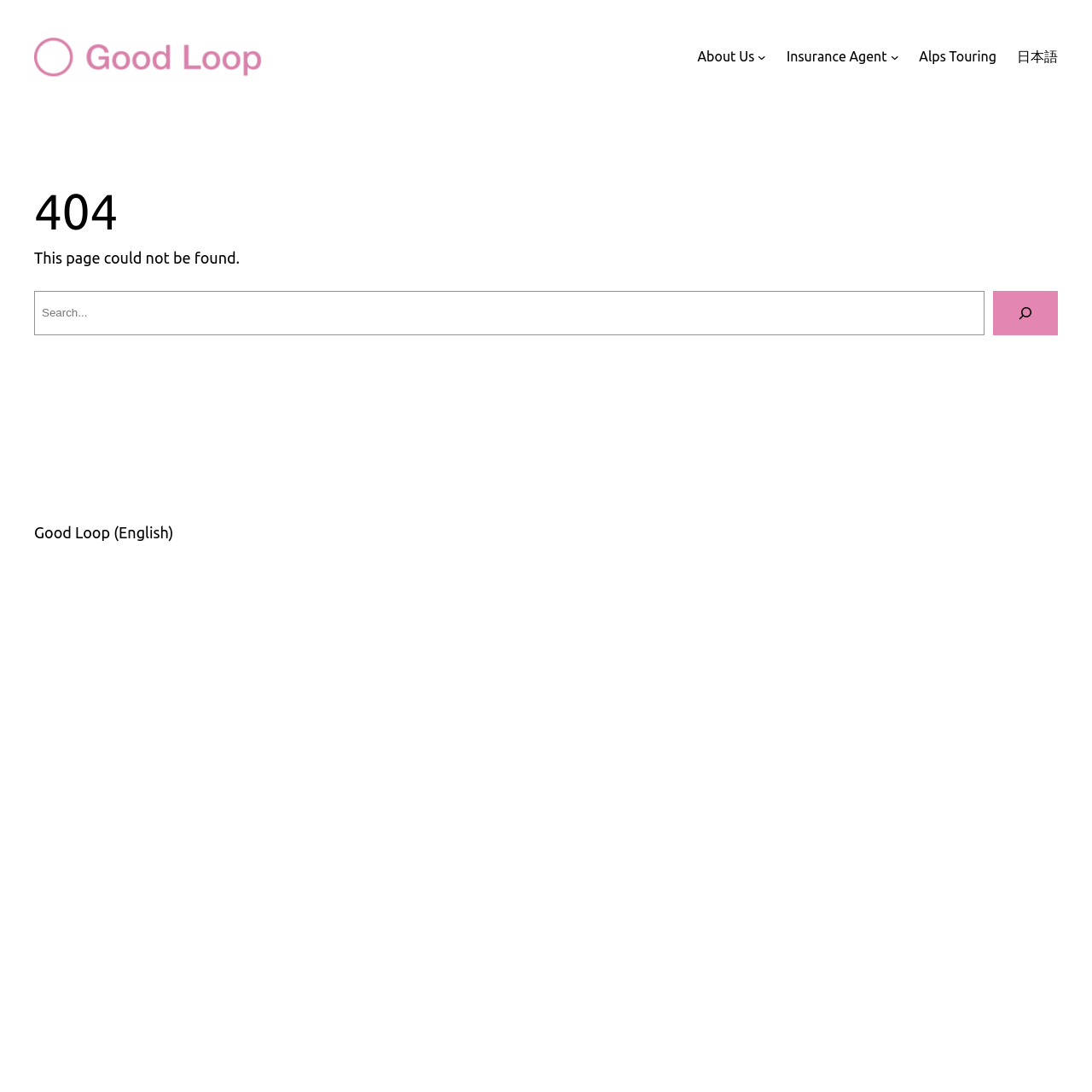Detail the various sections and features of the webpage.

The webpage is a "Page not found" error page from Good Loop (English). At the top-left corner, there is a small figure. Below it, there is a navigation menu labeled "メイン" that spans across the top of the page. The menu contains several links, including "About Us", "Insurance Agent", "Alps Touring", and "日本語", each with a corresponding submenu button. 

The main content of the page is divided into three sections. The first section contains a large heading "404" and a paragraph of text that reads "This page could not be found." Below this section, there is a search bar with a label "Search", a search input field, and a search button with a small image. 

At the bottom of the page, there is a footer section with a link to "Good Loop (English)".